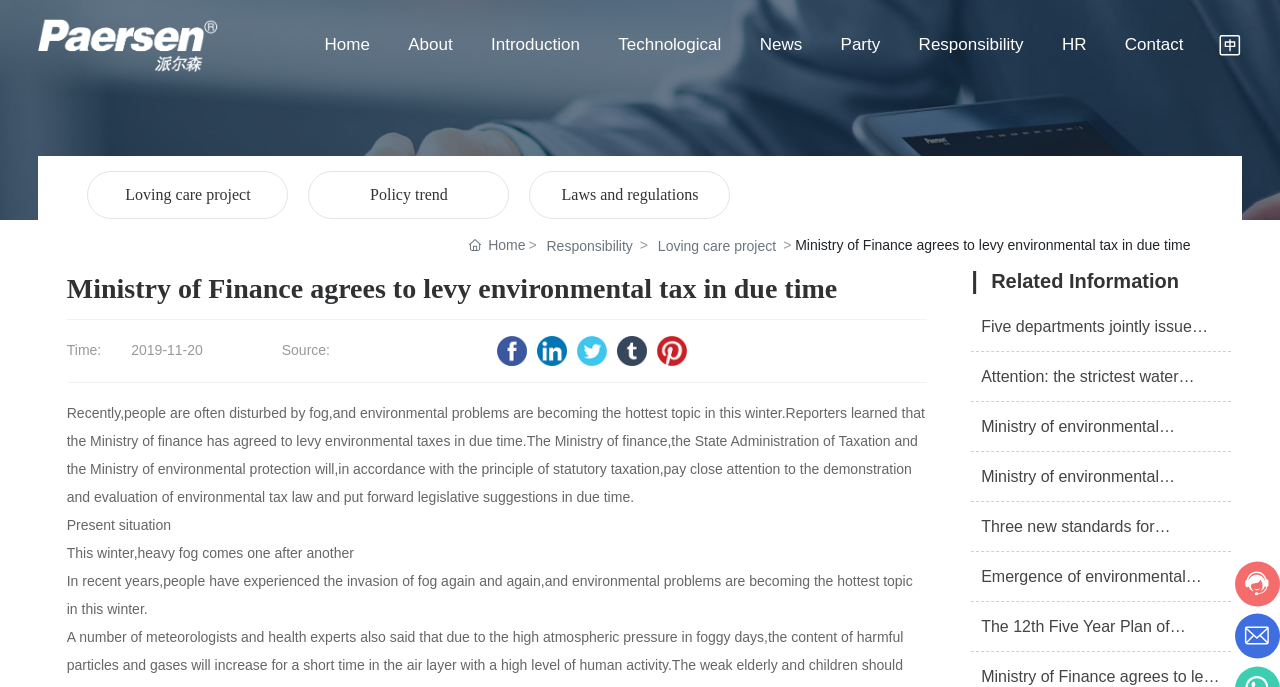Determine the bounding box coordinates of the target area to click to execute the following instruction: "Click the 'Home' link."

[0.254, 0.007, 0.289, 0.124]